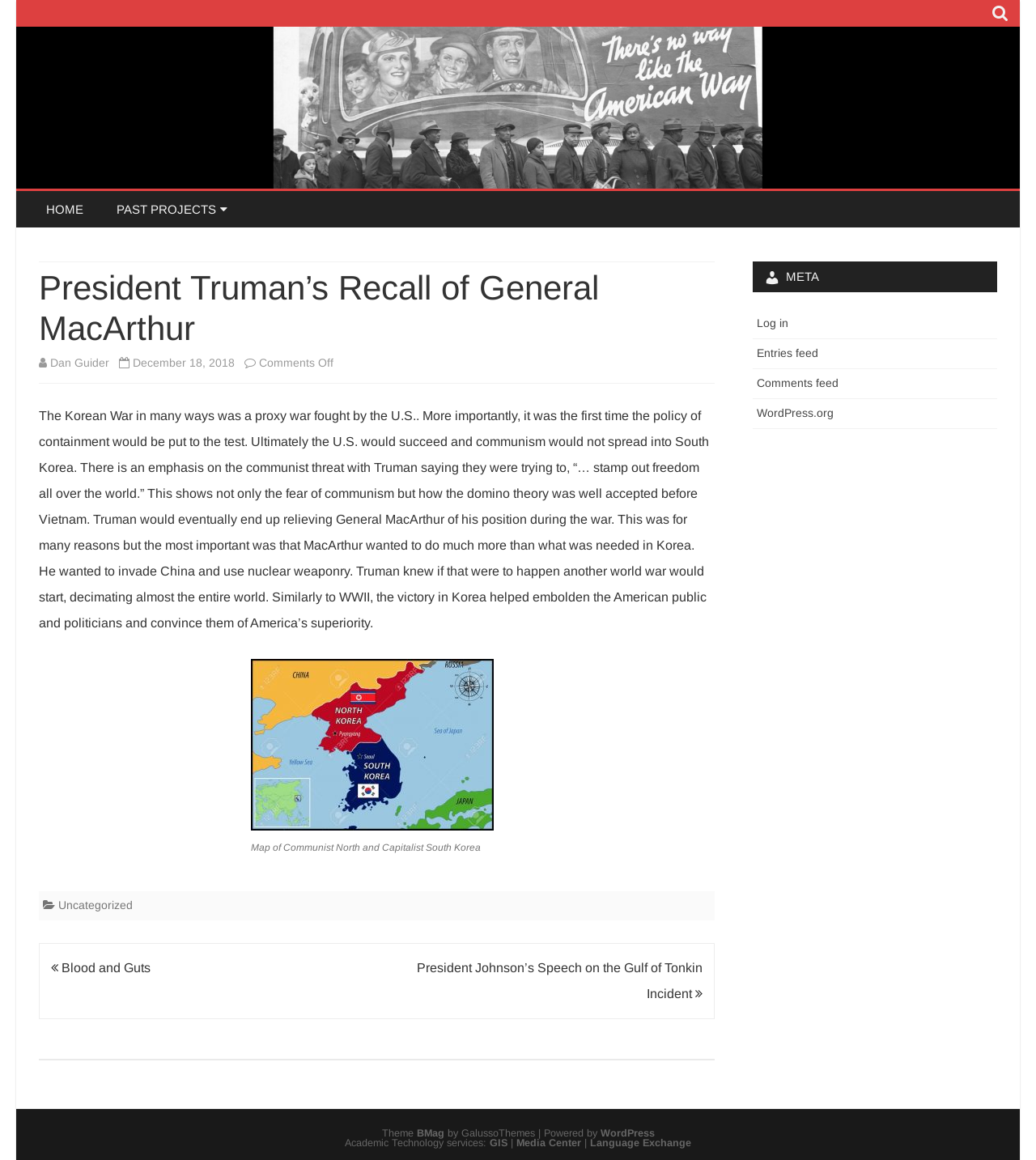Create a detailed narrative describing the layout and content of the webpage.

This webpage is about President Truman's recall of General MacArthur during the Korean War, a topic in Modern US History. At the top, there is a navigation bar with links to "HOME", "PAST PROJECTS", and names of individuals, "JACOB ATTIAS", "MIA ROMANO", and "MALCOLM DAVIS". Below this, there is a main content area with an article about President Truman's decision to relieve General MacArthur of his position during the war.

The article has a heading with the title "President Truman's Recall of General MacArthur" and is attributed to "Dan Guider". The text explains the context of the Korean War, the fear of communism, and the reasons behind Truman's decision to remove MacArthur. There is an image of a map of North and South Korea with a caption "Map of Communist North and Capitalist South Korea".

To the right of the main content area, there is a complementary section with a heading "META" and links to "Log in", "Entries feed", "Comments feed", and "WordPress.org". At the very bottom of the page, there is a footer section with links to "Uncategorized" and a copyright notice with information about the theme and powered by WordPress.

On the bottom left, there is a section with links to "Posts" and a post navigation area with links to "Blood and Guts" and "President Johnson's Speech on the Gulf of Tonkin Incident". Finally, at the very bottom of the page, there is a content information section with links to "GIS", "Media Center", and "Language Exchange", as well as a theme credit and a powered by WordPress notice.